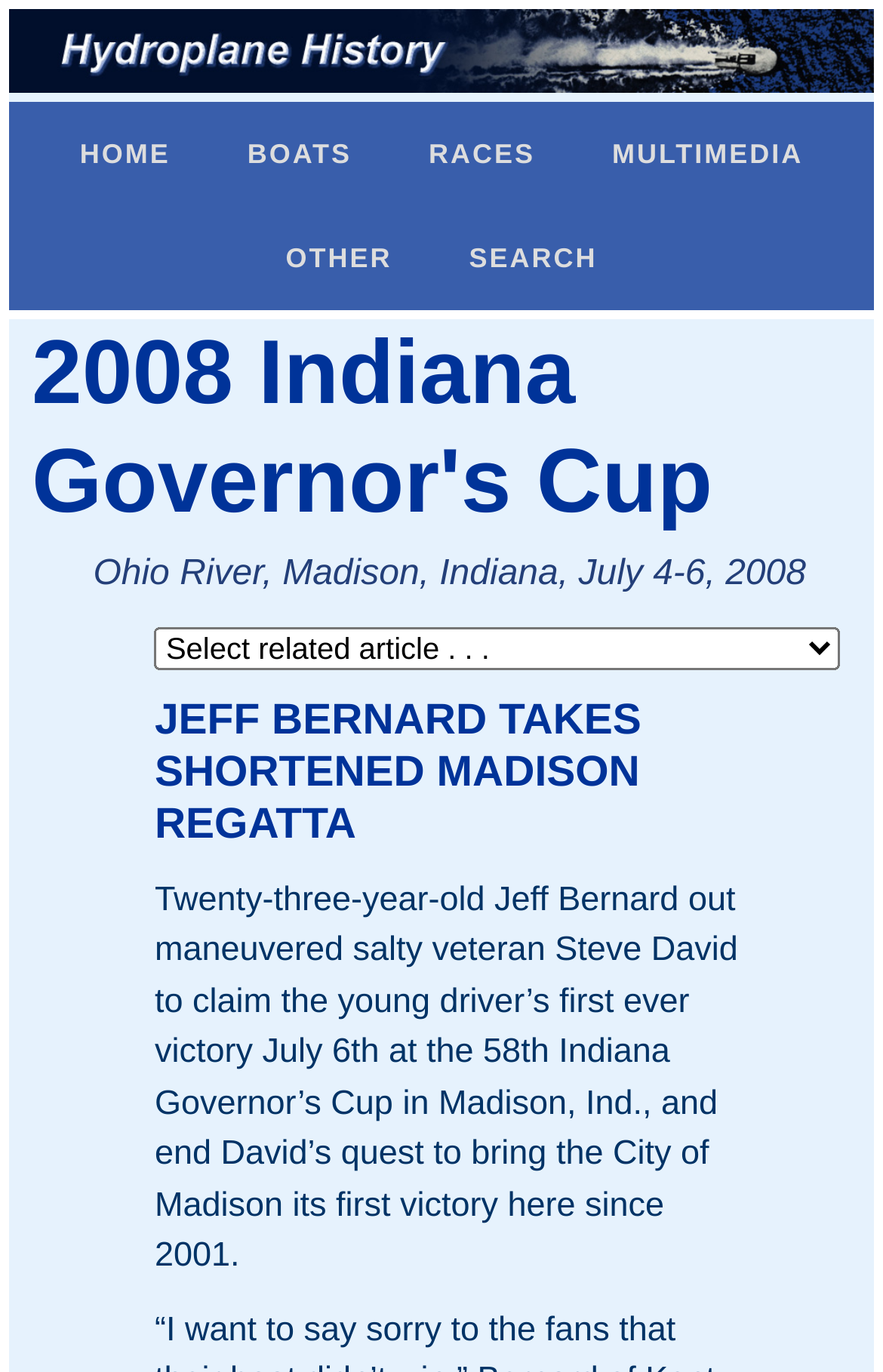Determine the main text heading of the webpage and provide its content.

2008 Indiana Governor's Cup